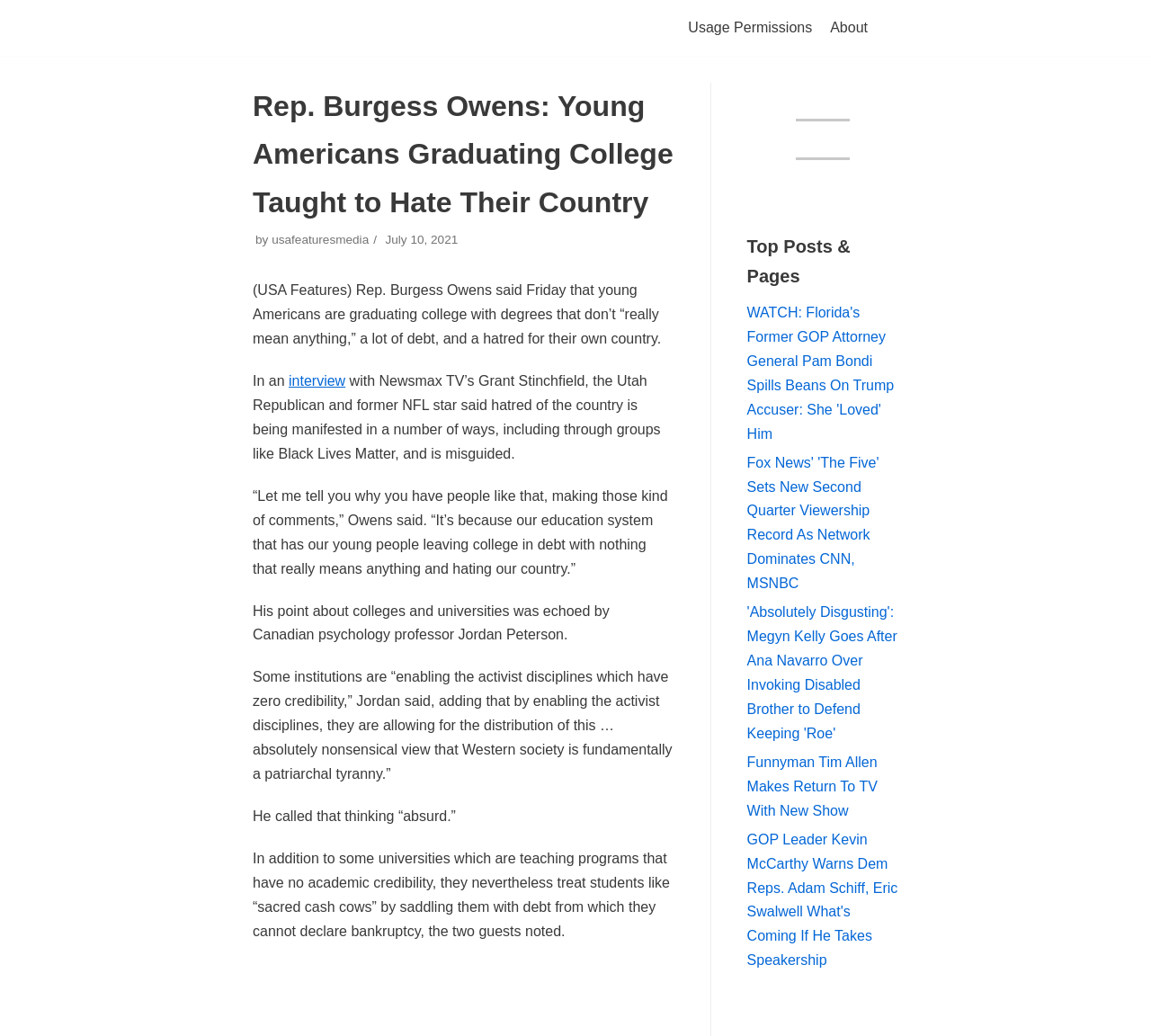What is the name of the TV show mentioned in the article? Examine the screenshot and reply using just one word or a brief phrase.

Newsmax TV